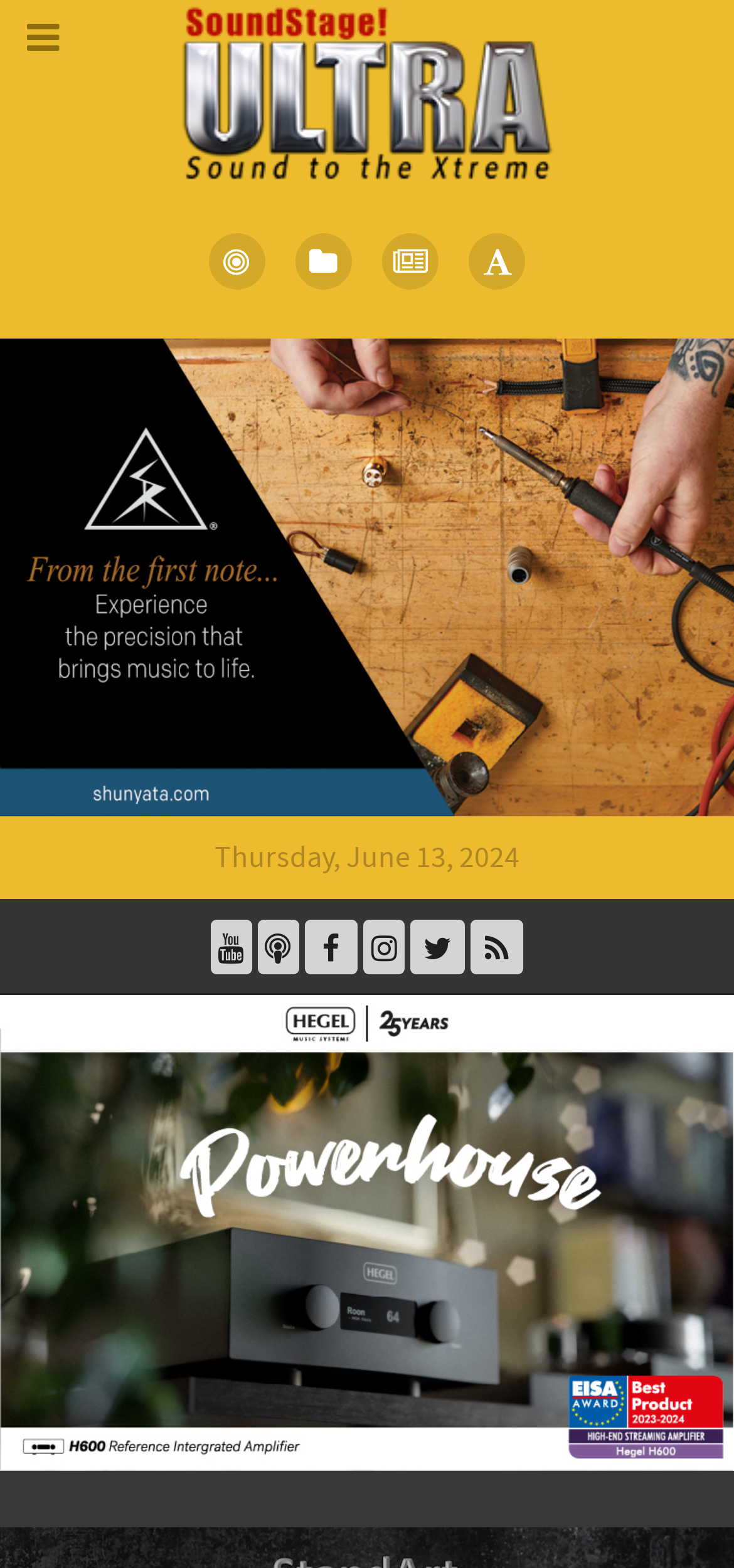Based on what you see in the screenshot, provide a thorough answer to this question: What is the date mentioned on the webpage?

I found the date 'Thursday, June 13, 2024' mentioned on the webpage, which is located in a static text element with a bounding box of [0.292, 0.536, 0.708, 0.558].